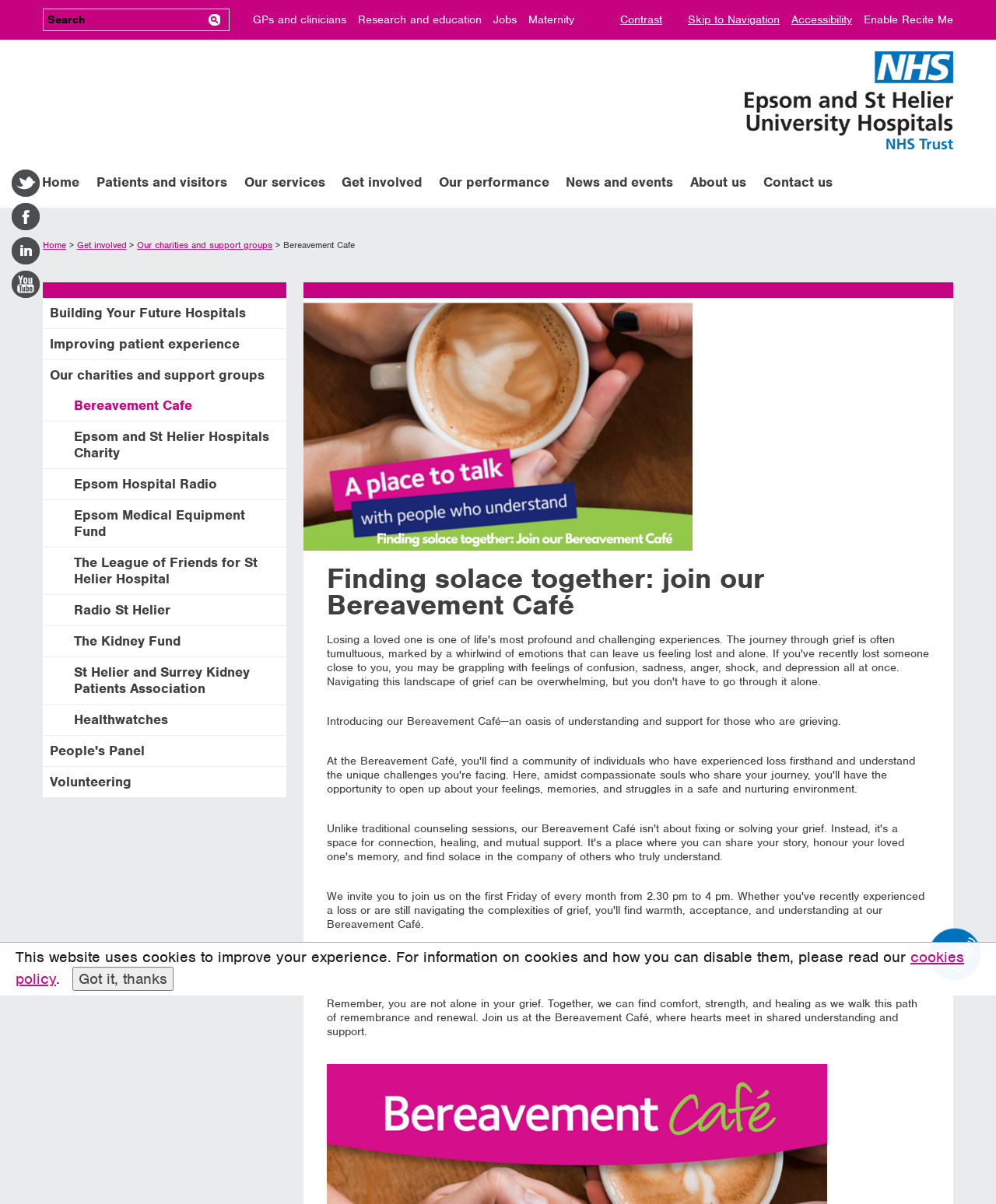Determine the coordinates of the bounding box for the clickable area needed to execute this instruction: "Contact Tarlika Patel".

[0.328, 0.795, 0.828, 0.806]